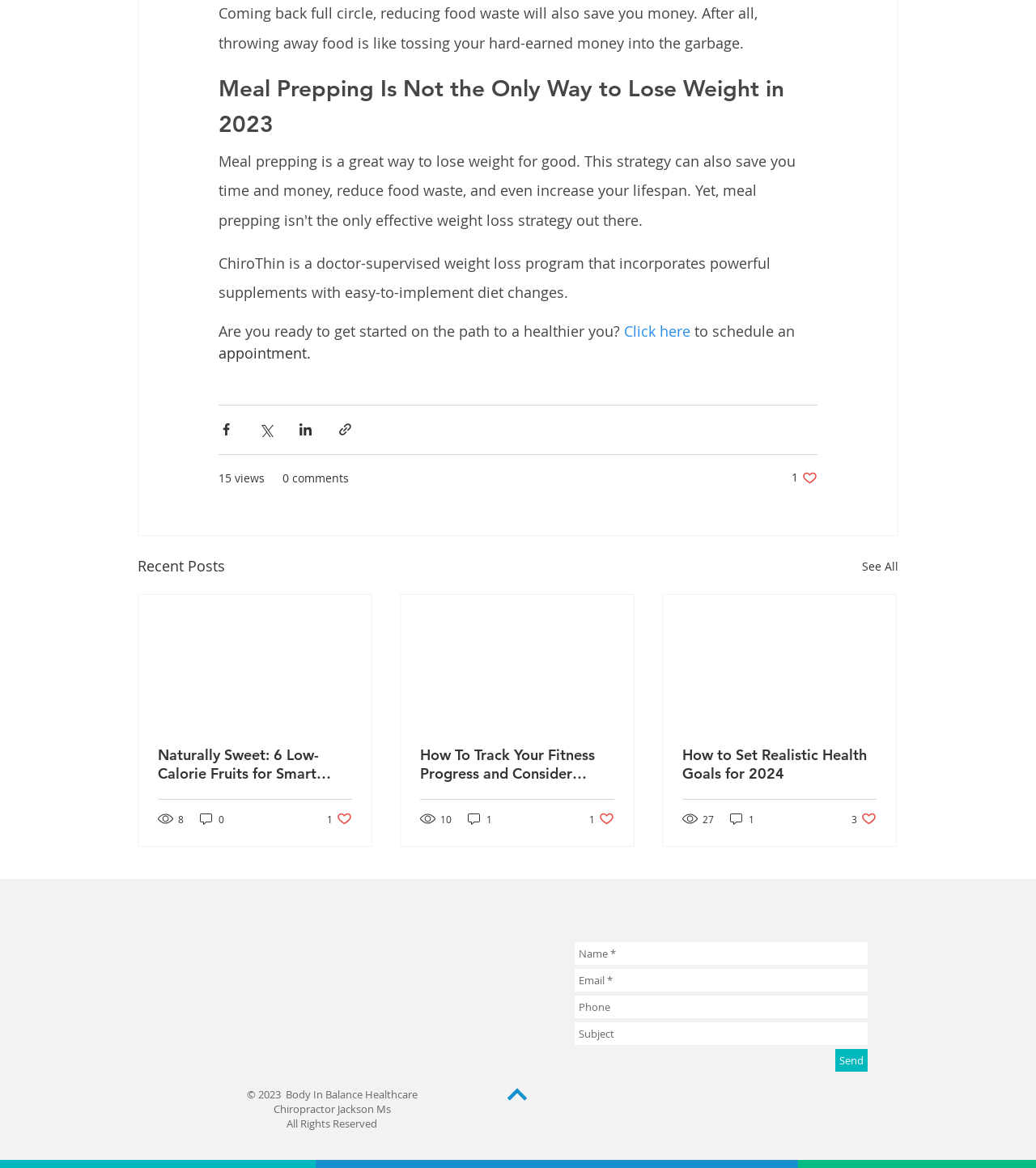Please analyze the image and provide a thorough answer to the question:
What is the purpose of the button with the text 'Send'?

I found the button with the text 'Send' by looking at the form section of the webpage. The button is located below the text fields for 'Name', 'Email', 'Phone', and 'Subject', which suggests that it is used to send a message or submit the form.